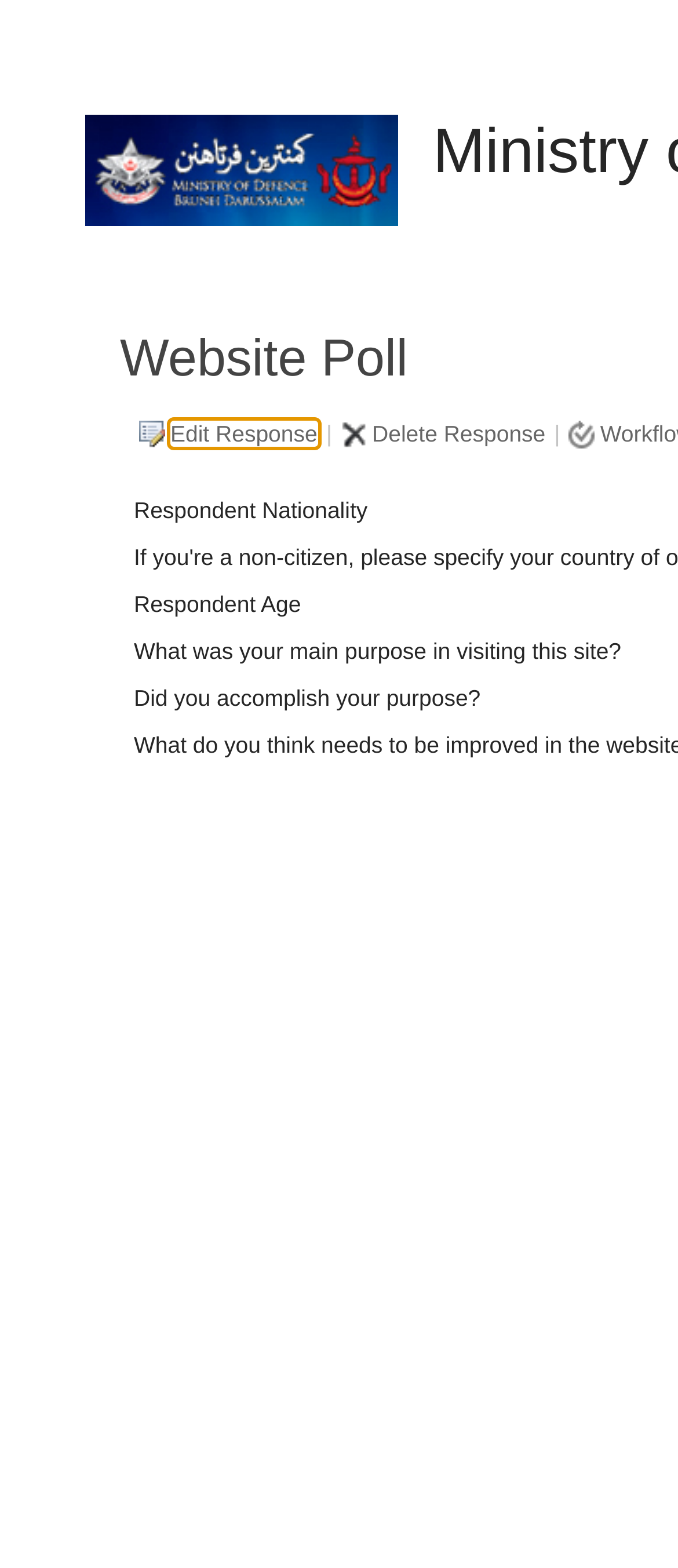From the webpage screenshot, identify the region described by title="Ministry of Defence Survey Site". Provide the bounding box coordinates as (top-left x, top-left y, bottom-right x, bottom-right y), with each value being a floating point number between 0 and 1.

[0.126, 0.073, 0.587, 0.144]